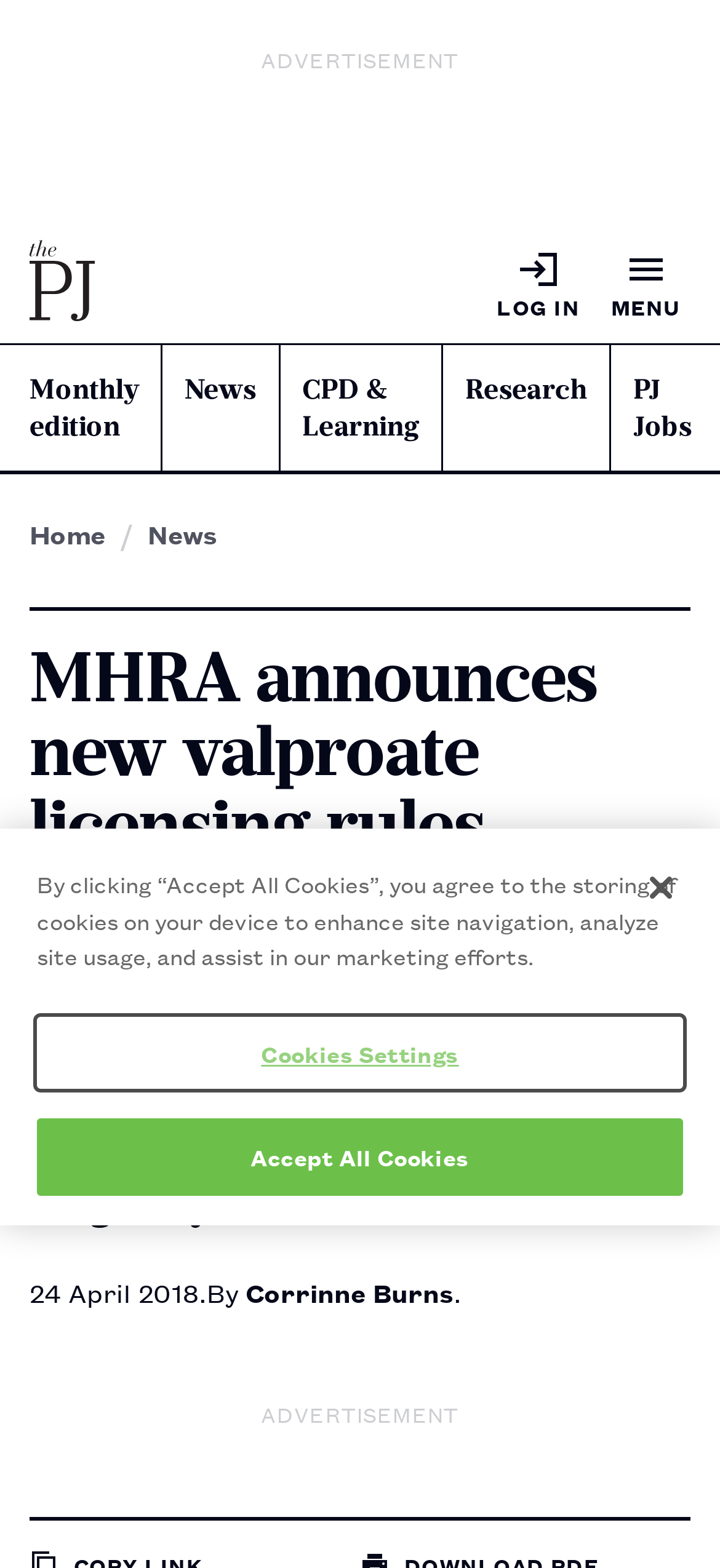What is the name of the journal?
Please answer the question with as much detail and depth as you can.

Based on the PJ logo image and the links 'Monthly edition', 'News', 'CPD & Learning', and 'Research', it can be inferred that the website is related to a journal. The logo image is labeled as 'PJ logo', which suggests that PJ stands for The Pharmaceutical Journal.